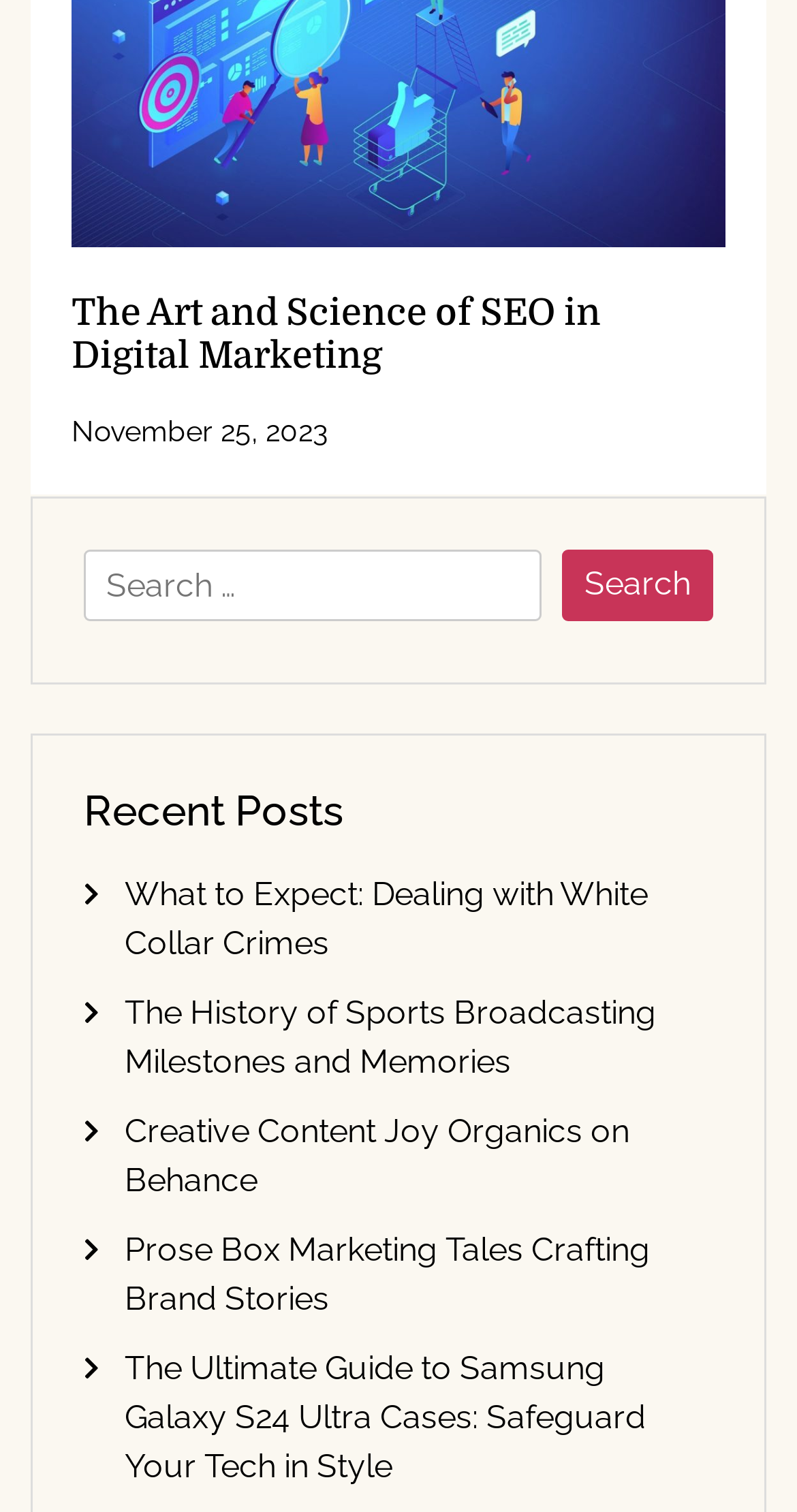What is the date of the current post?
Kindly offer a detailed explanation using the data available in the image.

I found the date by looking at the link element with the text 'November 25, 2023' which is located below the main heading and above the search bar.